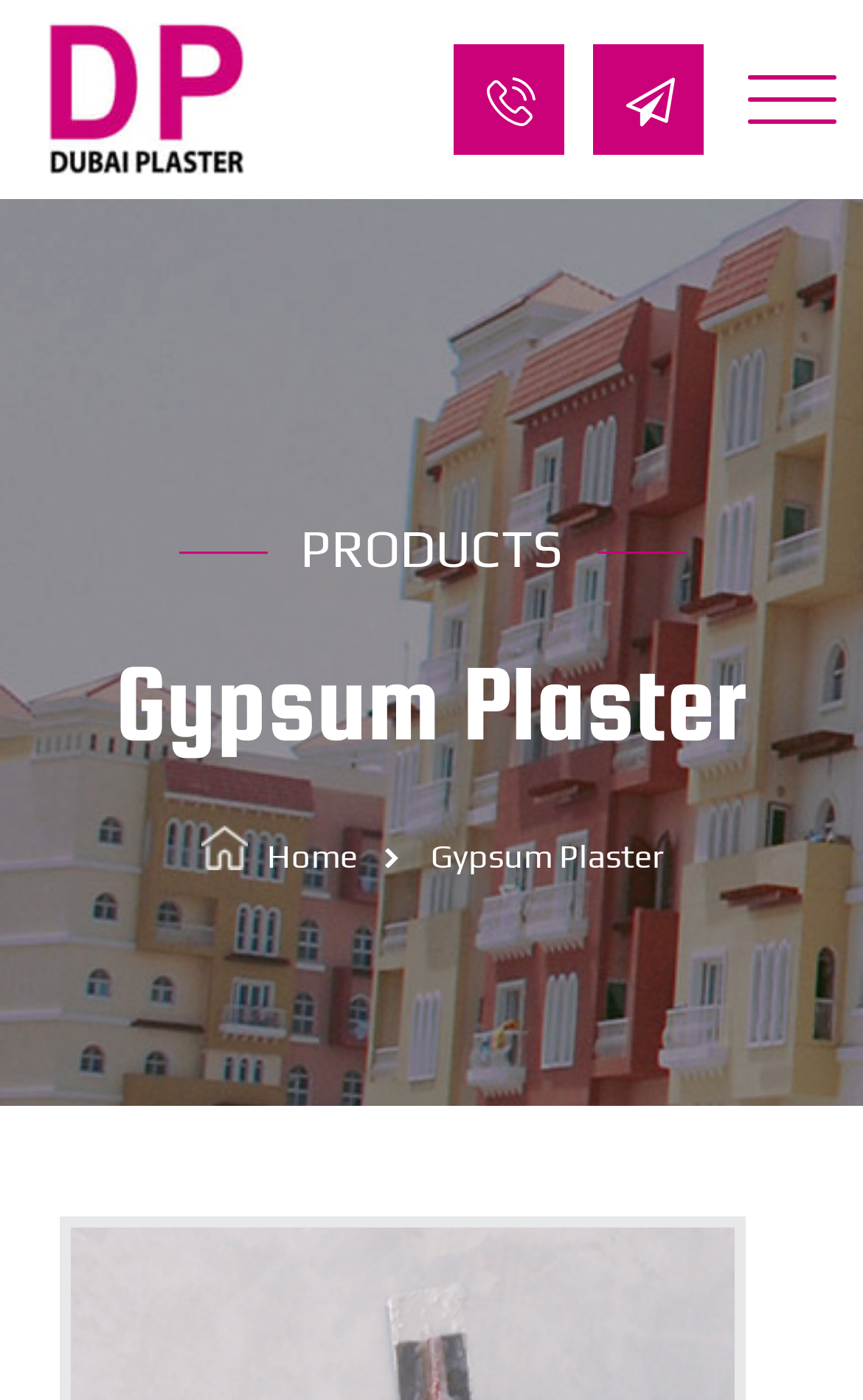What is the logo of the company?
Refer to the image and offer an in-depth and detailed answer to the question.

The logo is an image element with the text 'logo' and is located at the top-left corner of the webpage, which is a common location for a company logo.